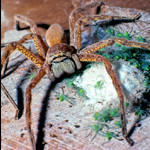Answer the question with a single word or phrase: 
What is notable about the size of this spider?

Its impressive size